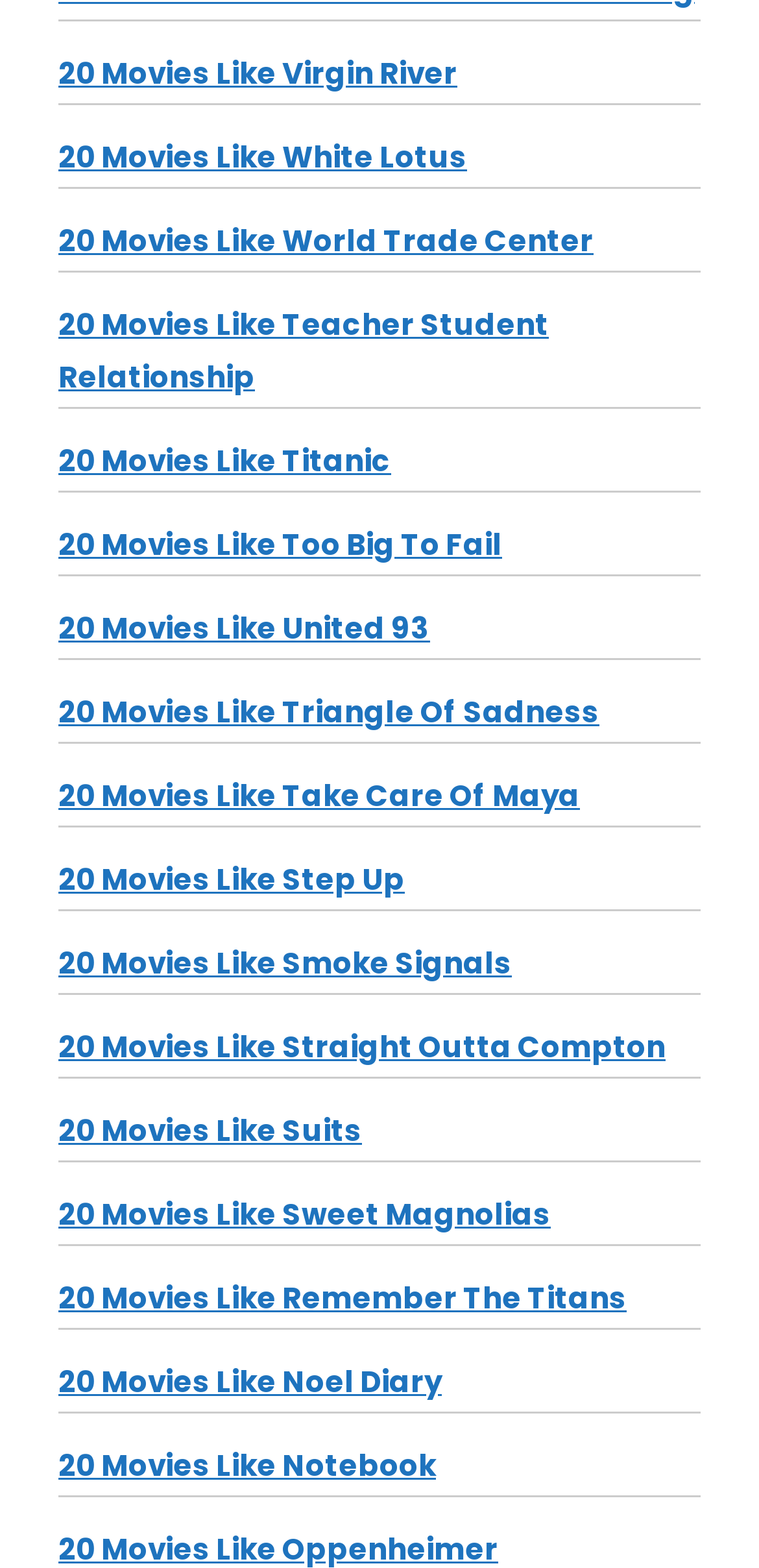Locate the bounding box coordinates of the area that needs to be clicked to fulfill the following instruction: "view 20 Movies Like Titanic". The coordinates should be in the format of four float numbers between 0 and 1, namely [left, top, right, bottom].

[0.077, 0.28, 0.515, 0.306]